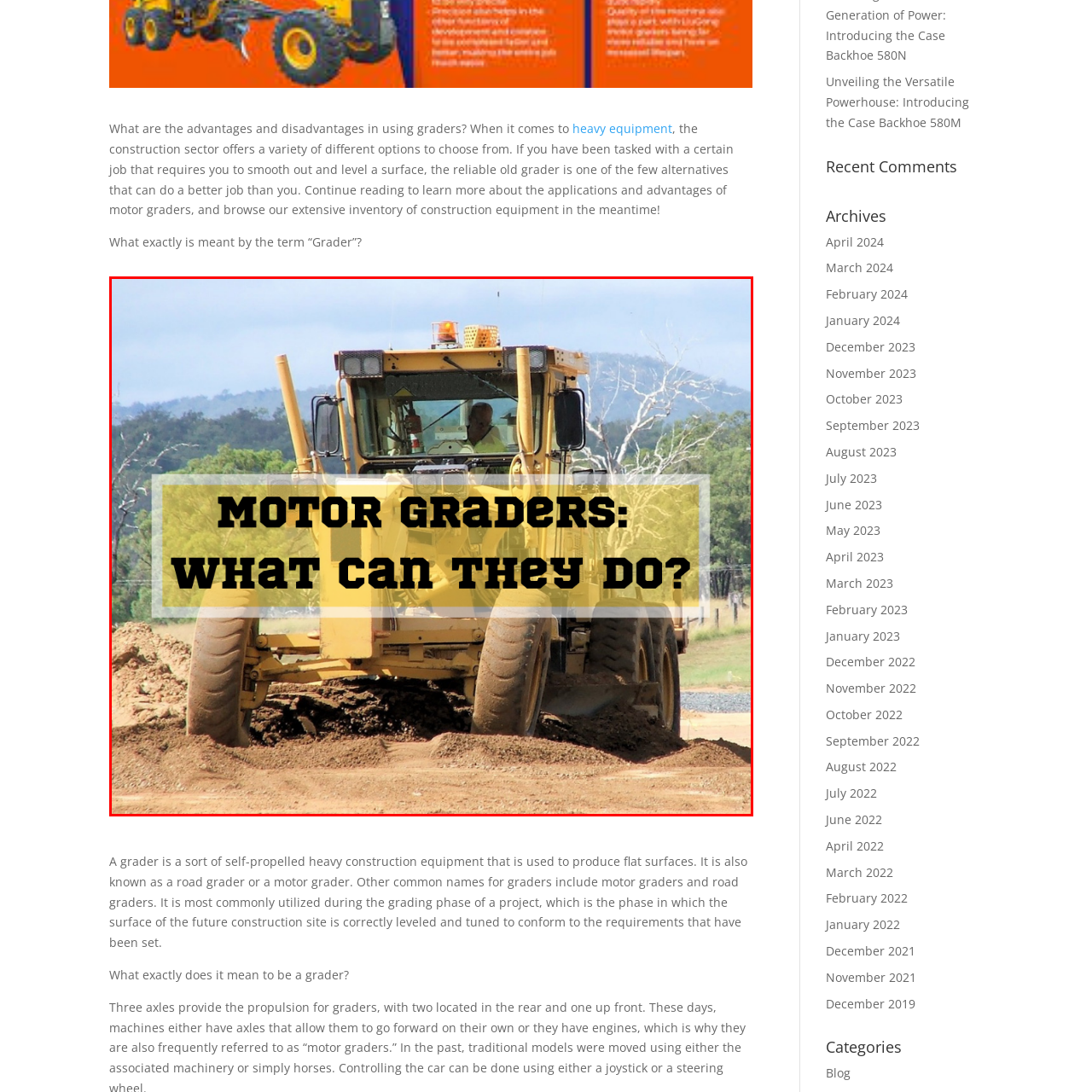What is the color of the motor grader?
Look at the image framed by the red bounding box and provide an in-depth response.

The caption explicitly states that the motor grader has a 'distinct yellow color', which allows us to determine its color.